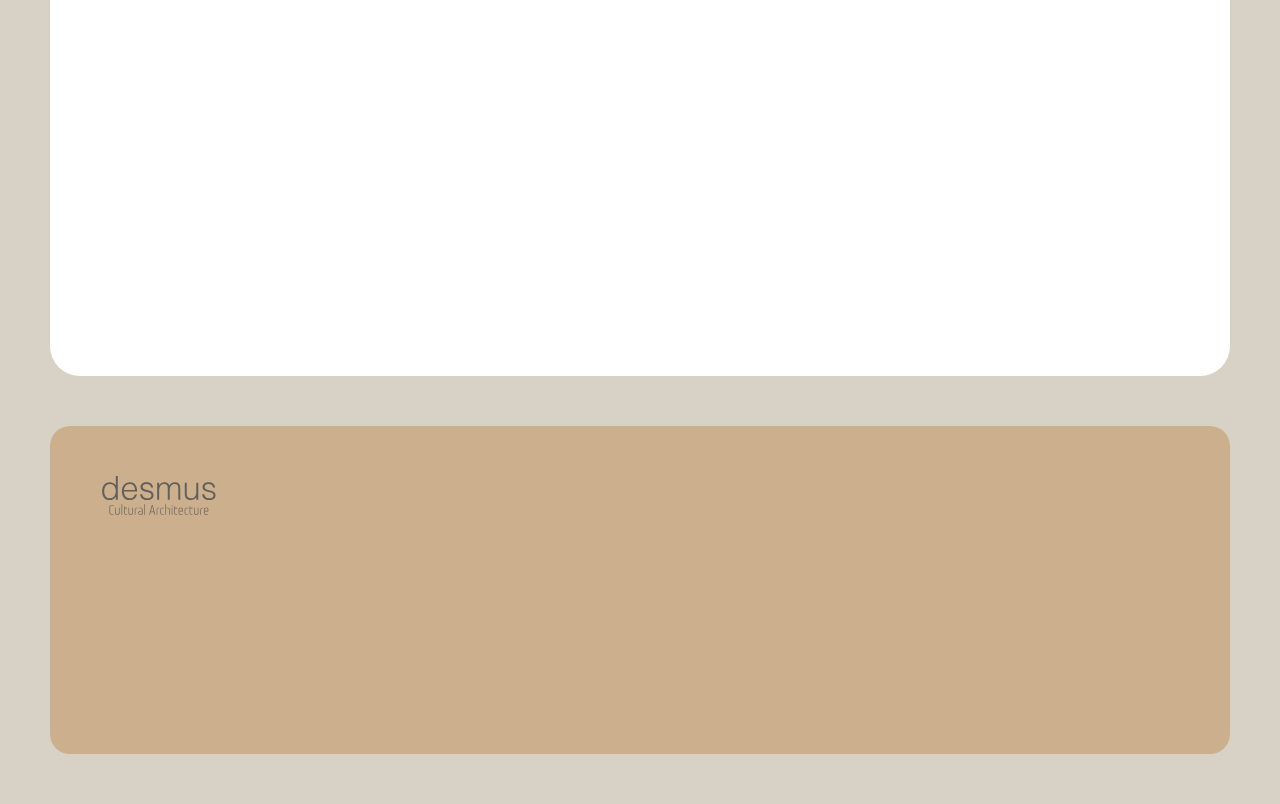What is the purpose of the backstage area?
Answer briefly with a single word or phrase based on the image.

Prepare for performances